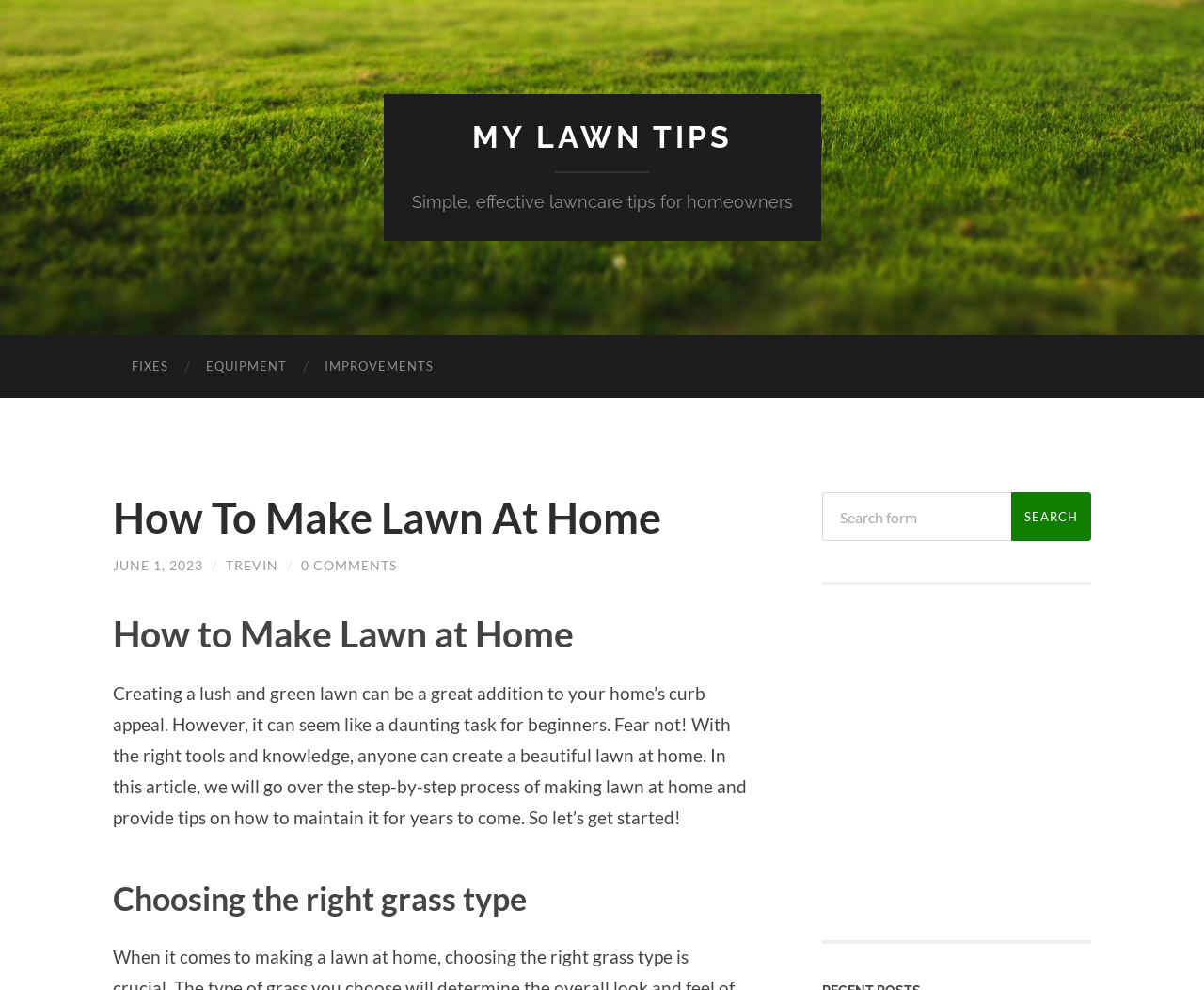Find the bounding box of the element with the following description: "0 Comments". The coordinates must be four float numbers between 0 and 1, formatted as [left, top, right, bottom].

[0.25, 0.563, 0.33, 0.579]